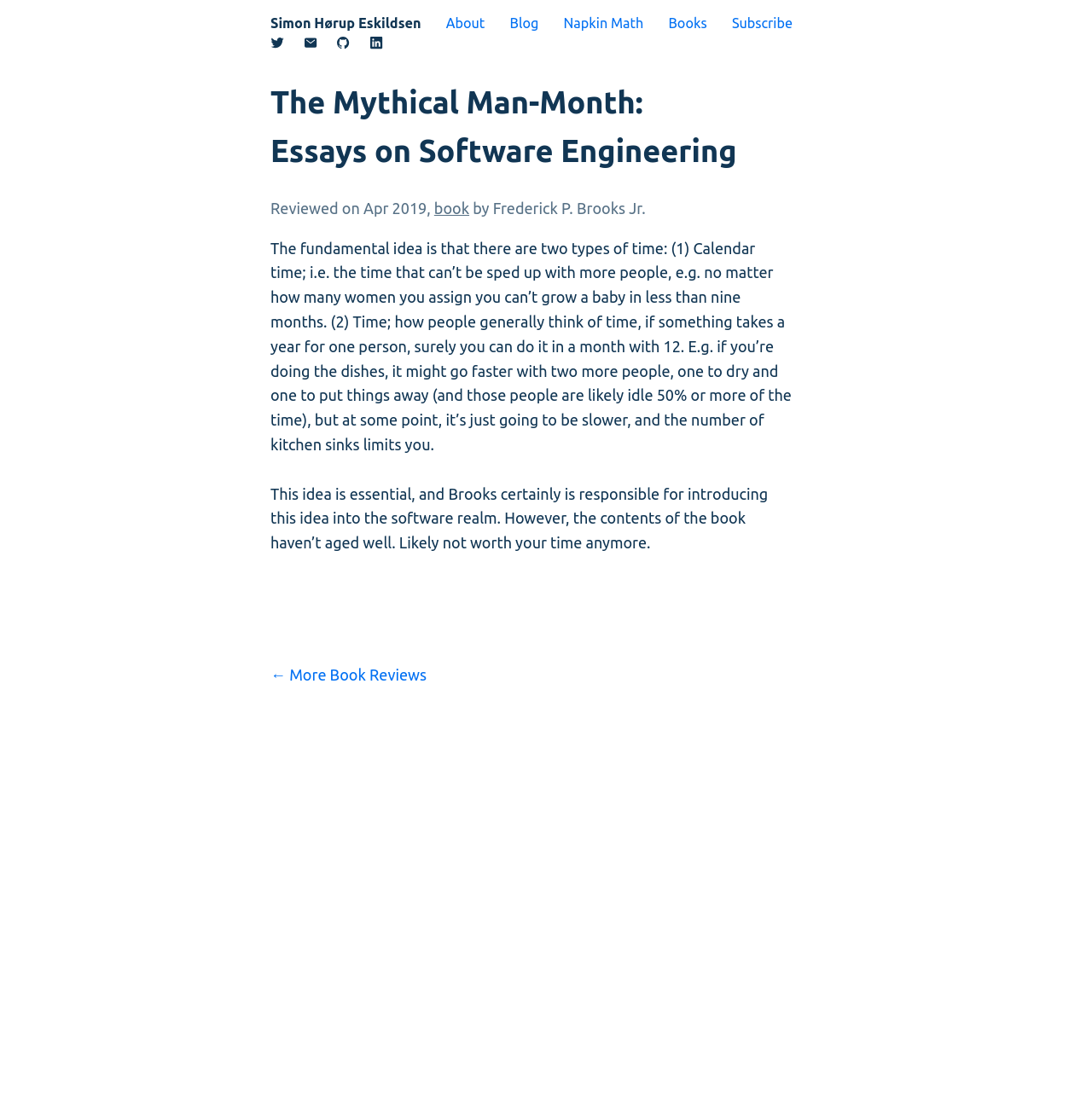Please find the bounding box coordinates of the element that must be clicked to perform the given instruction: "Subscribe to the newsletter". The coordinates should be four float numbers from 0 to 1, i.e., [left, top, right, bottom].

[0.67, 0.014, 0.726, 0.028]